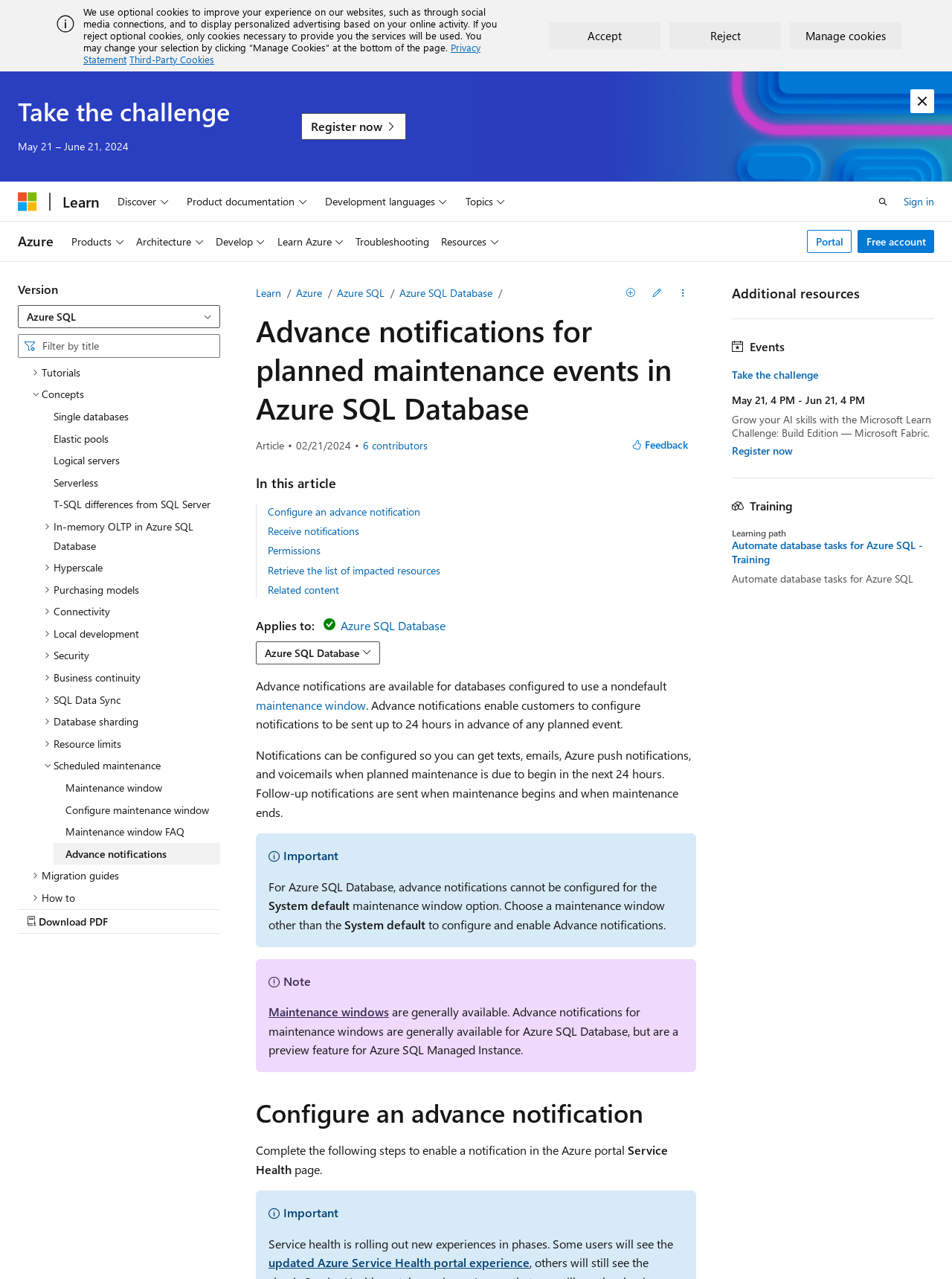Detail the webpage's structure and highlights in your description.

This webpage is about Azure SQL Database, specifically focusing on advance notifications for planned maintenance events. At the top, there is an alert section with an image and a static text describing the use of optional cookies and personalized advertising. Below this section, there are three buttons: "Accept", "Reject", and "Manage cookies".

On the left side, there is a navigation menu with several buttons and links, including "Microsoft", "Learn", "Azure", and "Sign in". Below this menu, there is a search bar and a tree view of the table of contents, which includes various topics related to Azure SQL Database, such as documentation, quickstarts, tutorials, concepts, and migration guides.

In the main content area, there is a heading "Take the challenge" with a static text "May 21 – June 21, 2024" and a link "Register now". Below this section, there is a button "Dismiss alert" and a link "Microsoft". On the right side, there is a navigation menu with buttons and links, including "Products", "Architecture", "Develop", "Learn Azure", "Troubleshooting", and "Resources".

At the bottom of the page, there are several links, including "Portal", "Free account", and "Version". The page also has a global navigation menu at the top with buttons and links, including "Discover", "Product documentation", "Development languages", and "Topics".